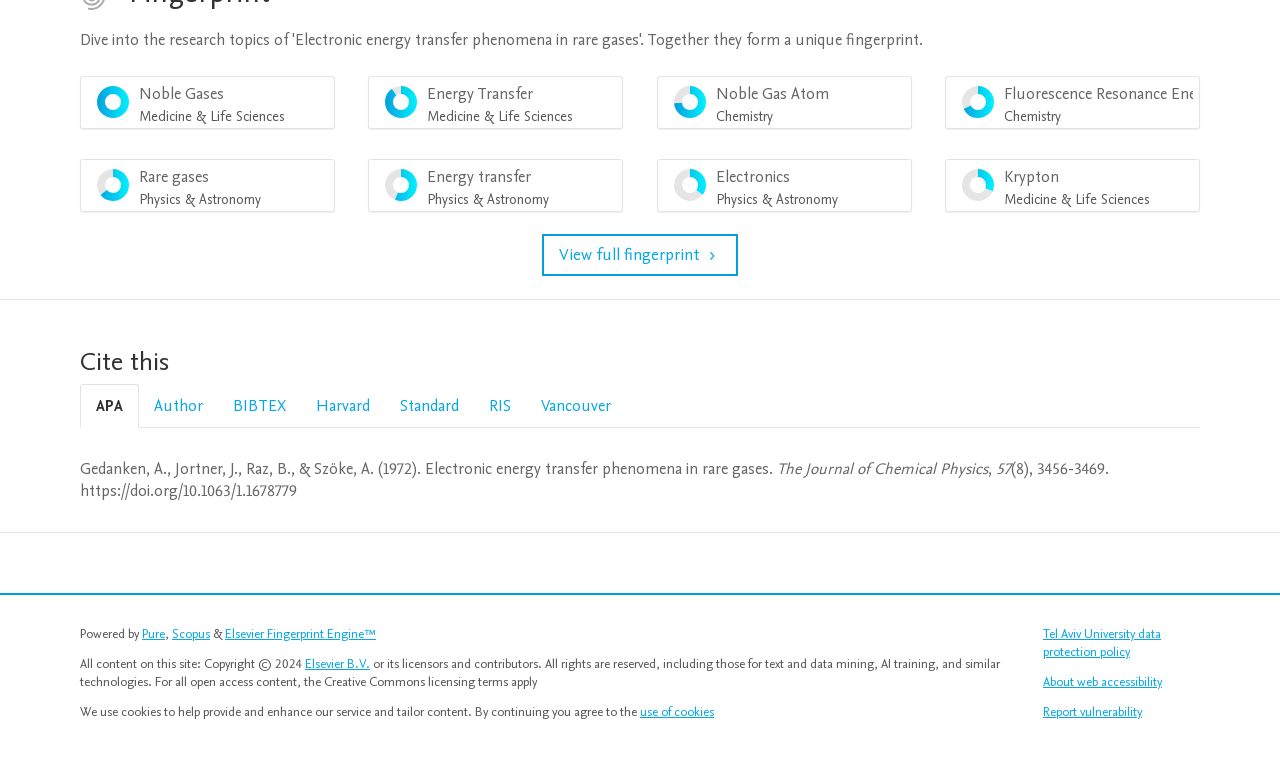Find the bounding box coordinates of the clickable element required to execute the following instruction: "Go to Pure website". Provide the coordinates as four float numbers between 0 and 1, i.e., [left, top, right, bottom].

[0.111, 0.82, 0.129, 0.843]